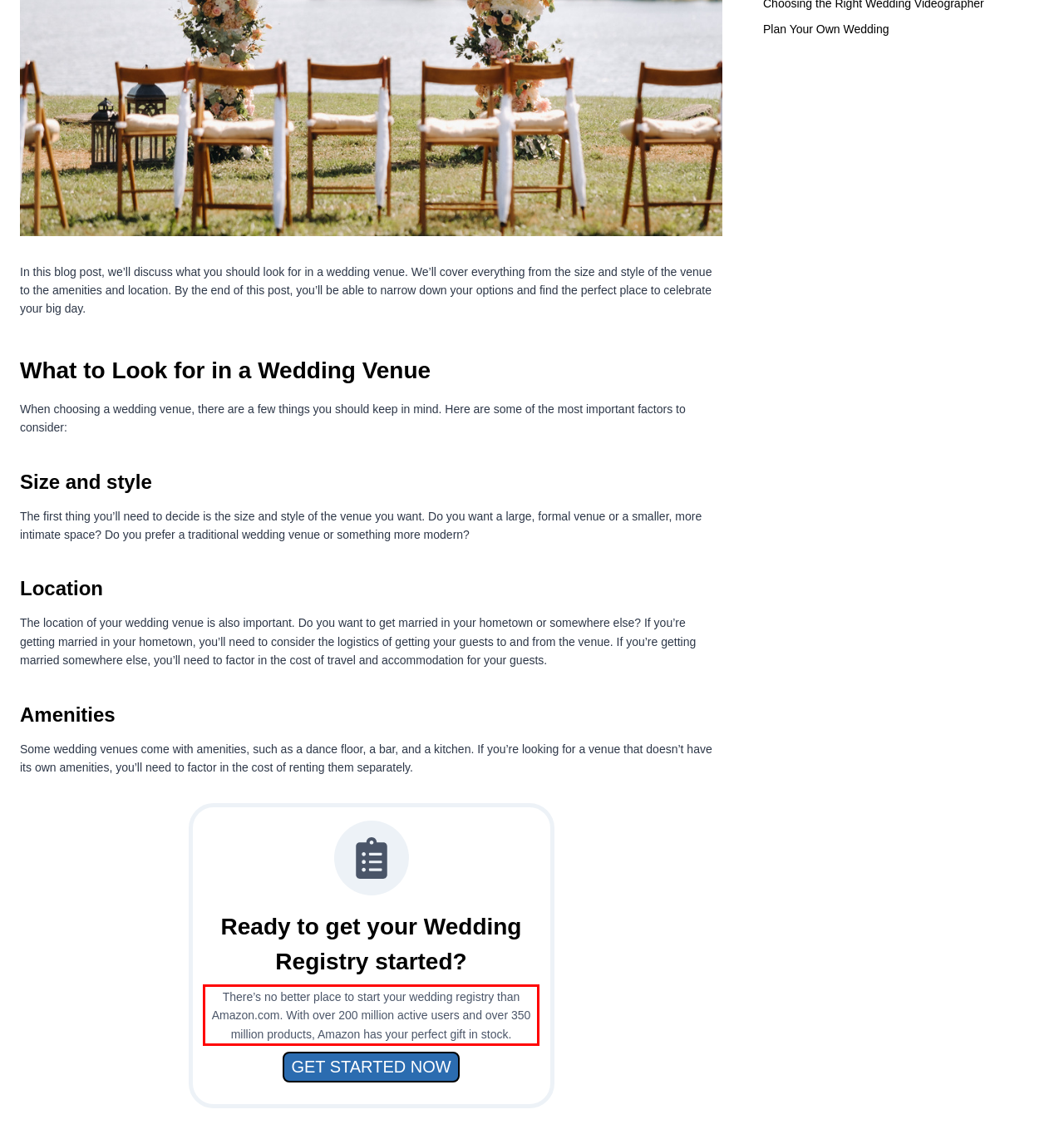Please analyze the provided webpage screenshot and perform OCR to extract the text content from the red rectangle bounding box.

There’s no better place to start your wedding registry than Amazon.com. With over 200 million active users and over 350 million products, Amazon has your perfect gift in stock.